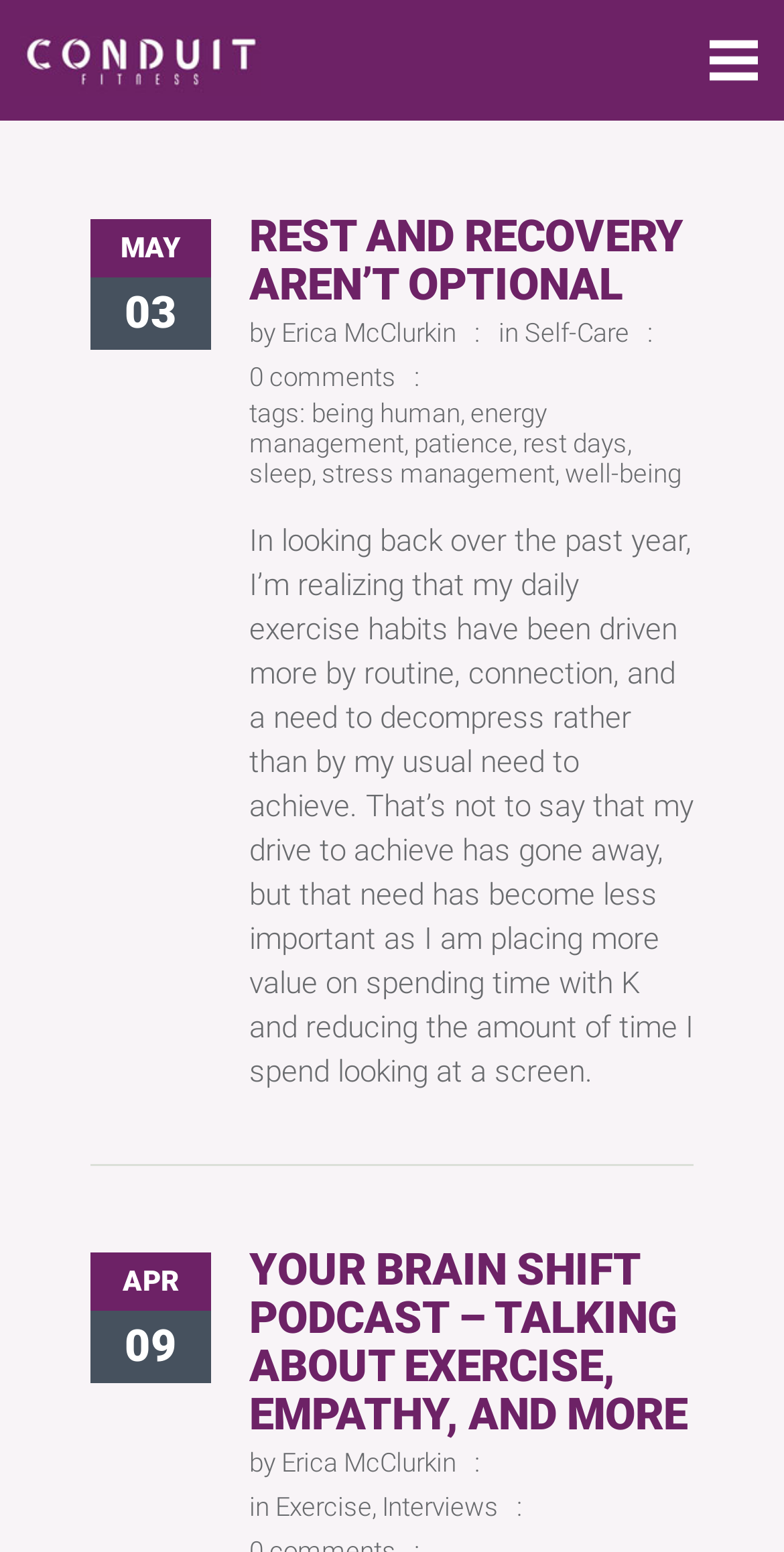Provide a one-word or short-phrase response to the question:
What is the category of the second article?

Exercise, Interviews